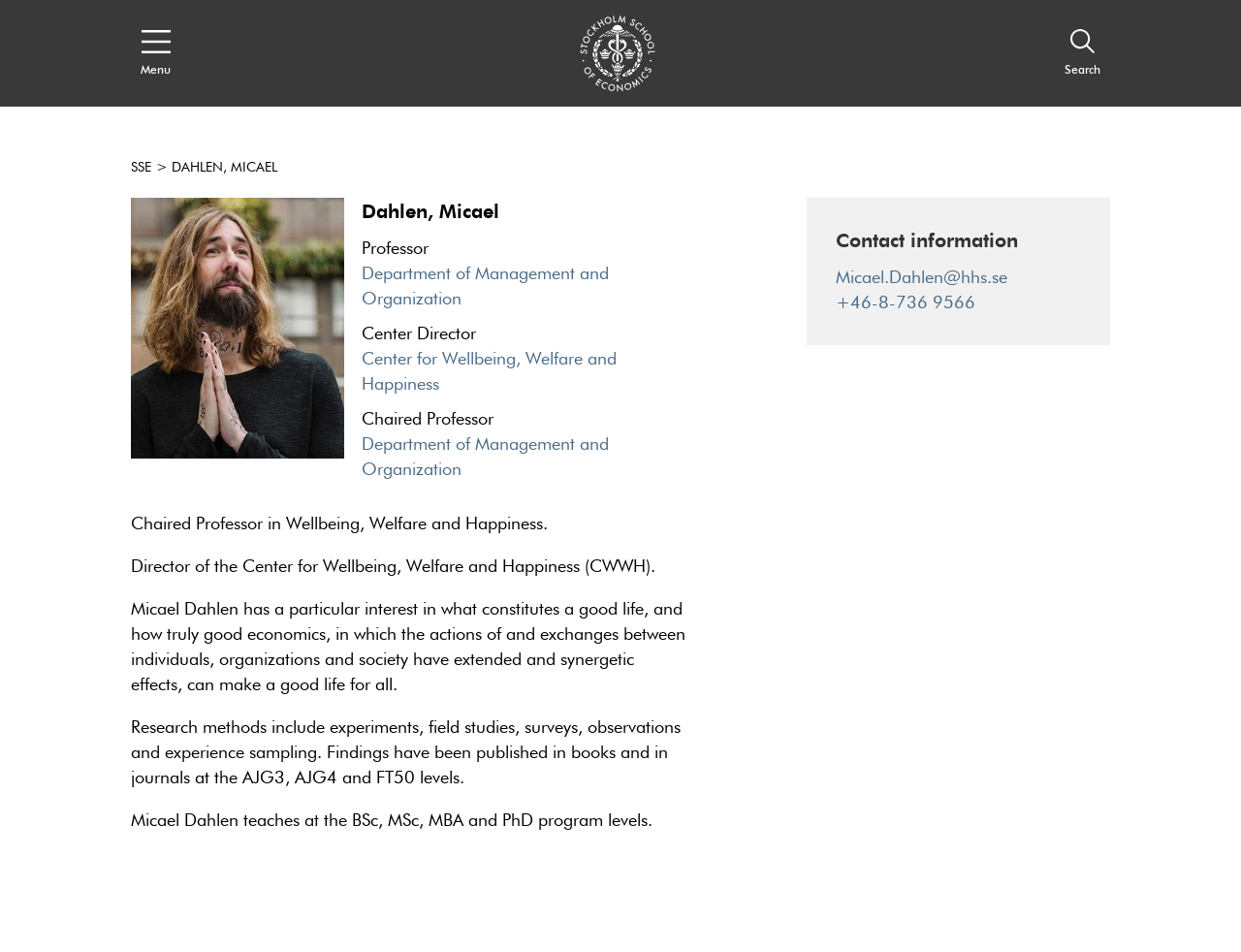Could you highlight the region that needs to be clicked to execute the instruction: "Search"?

[0.85, 0.02, 0.895, 0.092]